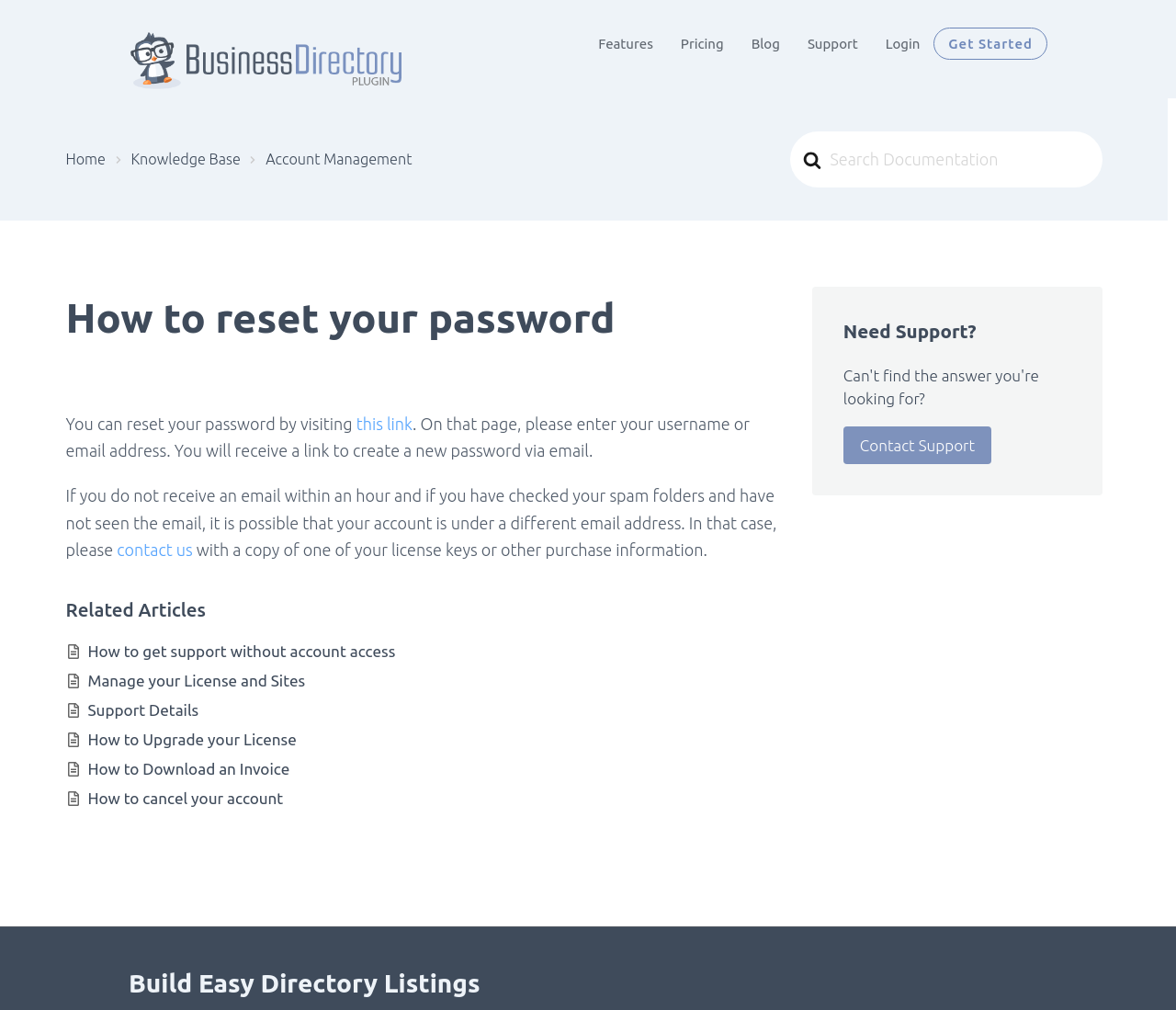Locate the bounding box coordinates of the item that should be clicked to fulfill the instruction: "Get started with the plugin".

[0.794, 0.027, 0.891, 0.059]